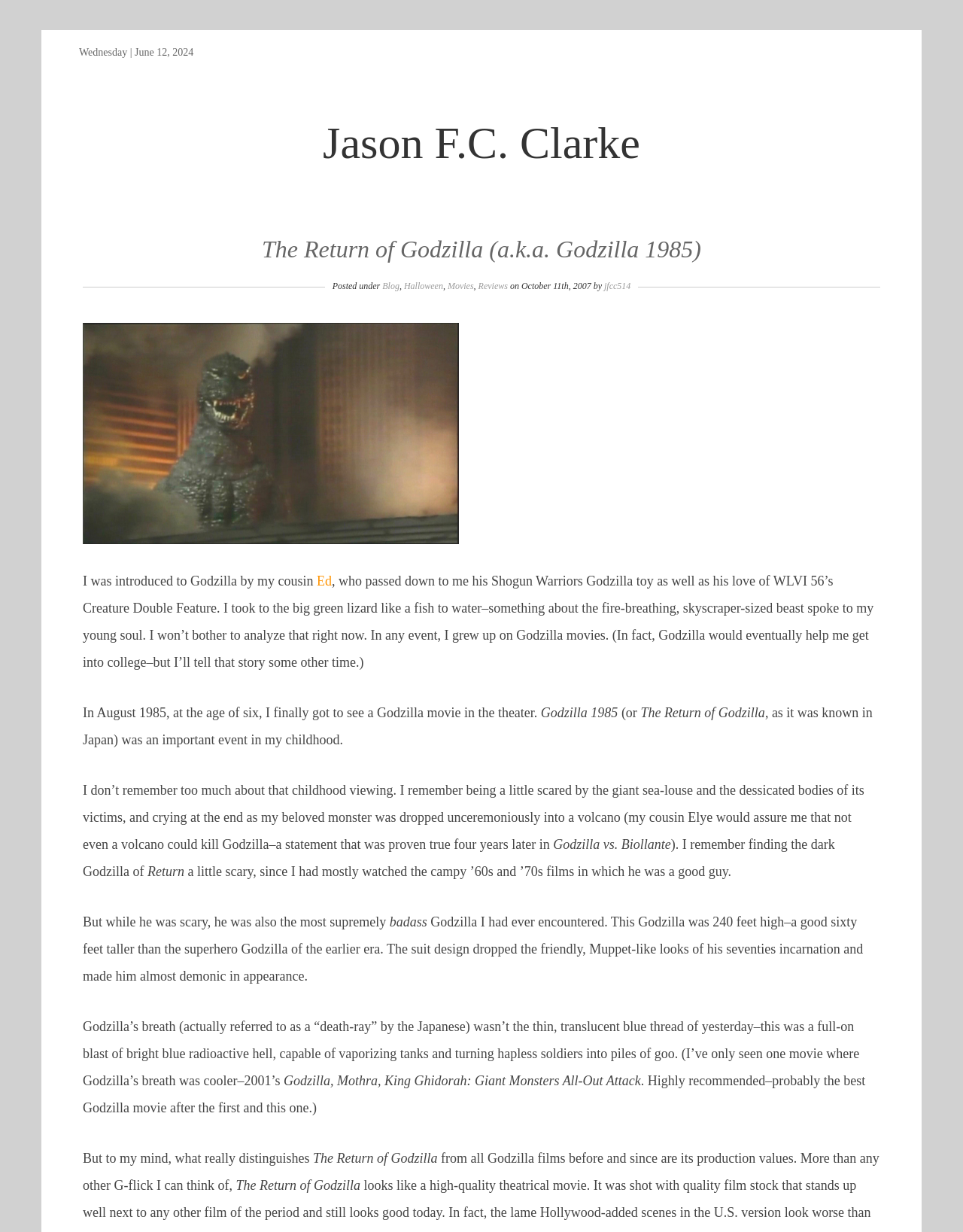Identify the bounding box for the UI element described as: "Halloween". The coordinates should be four float numbers between 0 and 1, i.e., [left, top, right, bottom].

[0.419, 0.228, 0.46, 0.236]